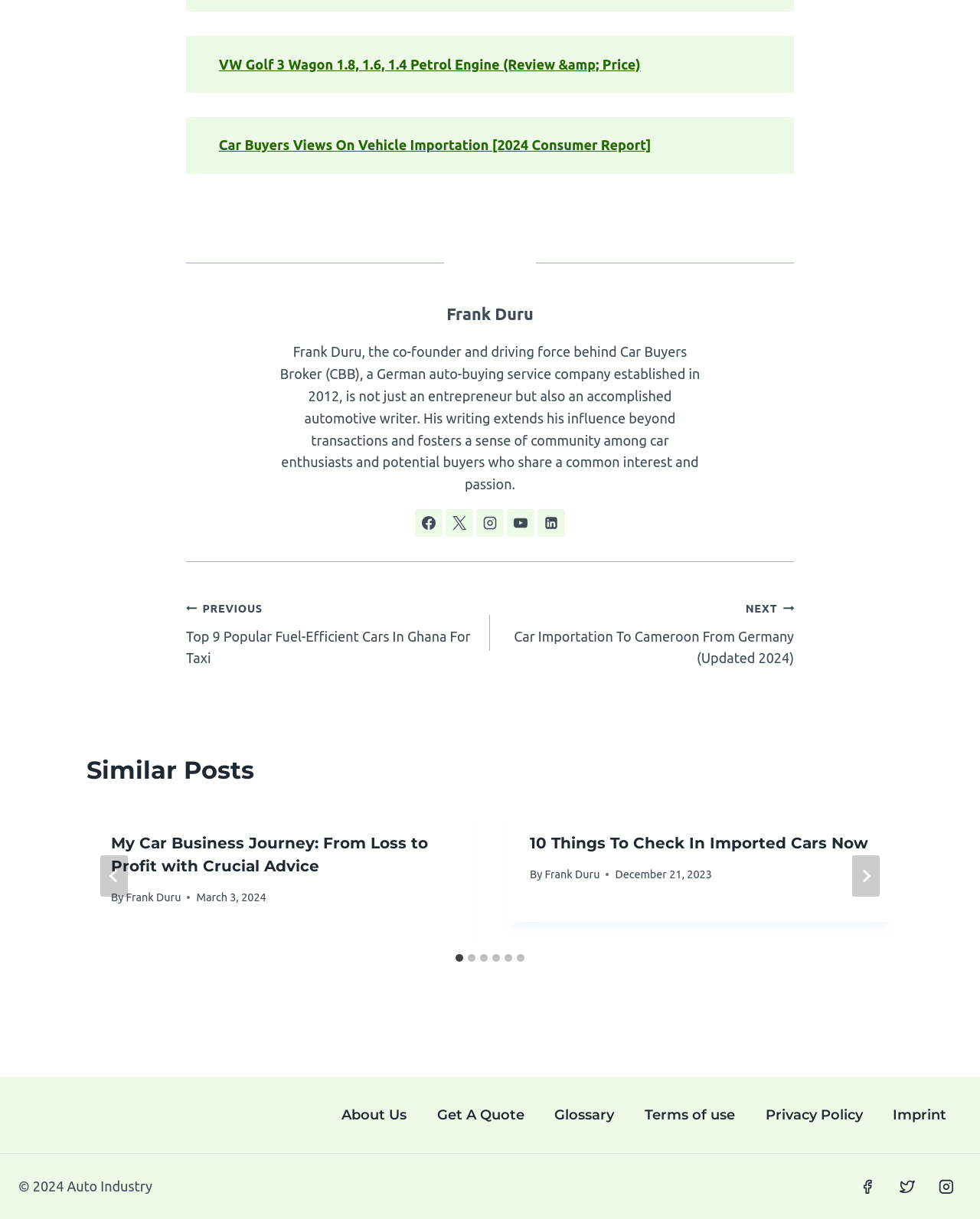What is the name of the co-founder of Car Buyers Broker?
Based on the visual information, provide a detailed and comprehensive answer.

The answer can be found in the StaticText element with the text 'Frank Duru, the co-founder and driving force behind Car Buyers Broker (CBB), a German auto-buying service company established in 2012, is not just an entrepreneur but also an accomplished automotive writer.'